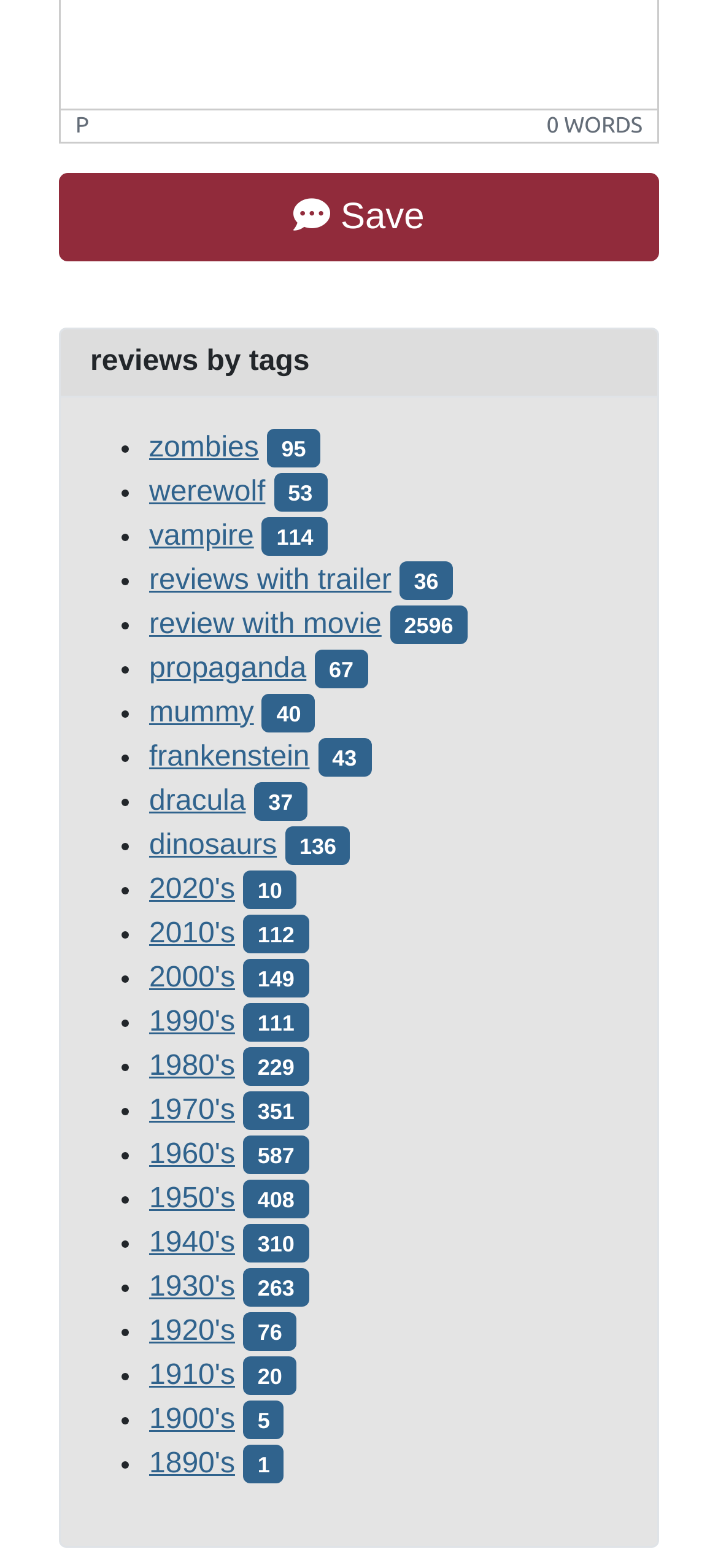What is the tag with the highest number of reviews?
From the details in the image, answer the question comprehensively.

I scanned the list of tags and their corresponding review numbers, and I found that the tag '1970's' has the highest number of reviews, which is 351.